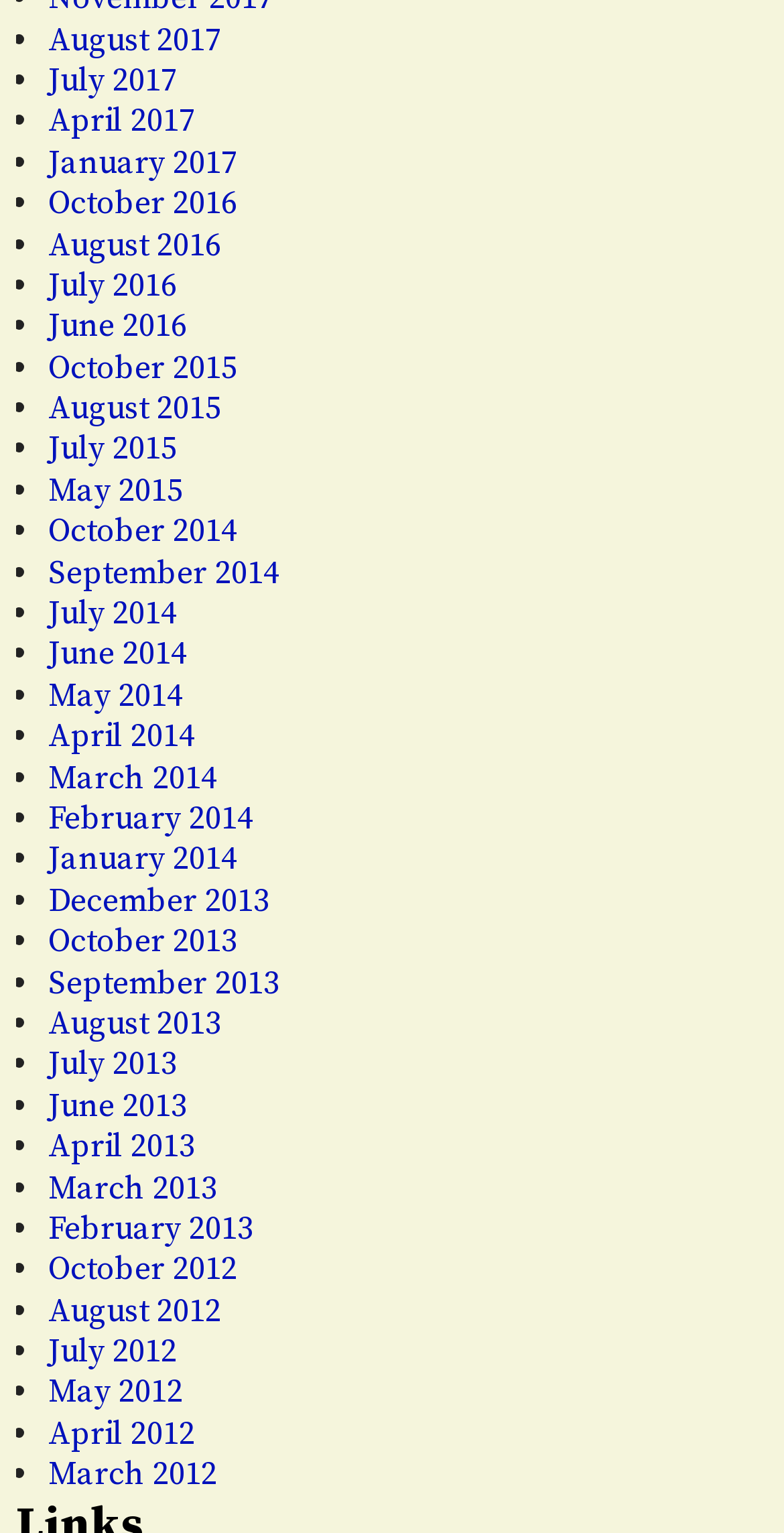Refer to the image and answer the question with as much detail as possible: What is the earliest month listed on this webpage?

I looked at the list of links on the webpage and found the earliest month listed, which is October 2012.